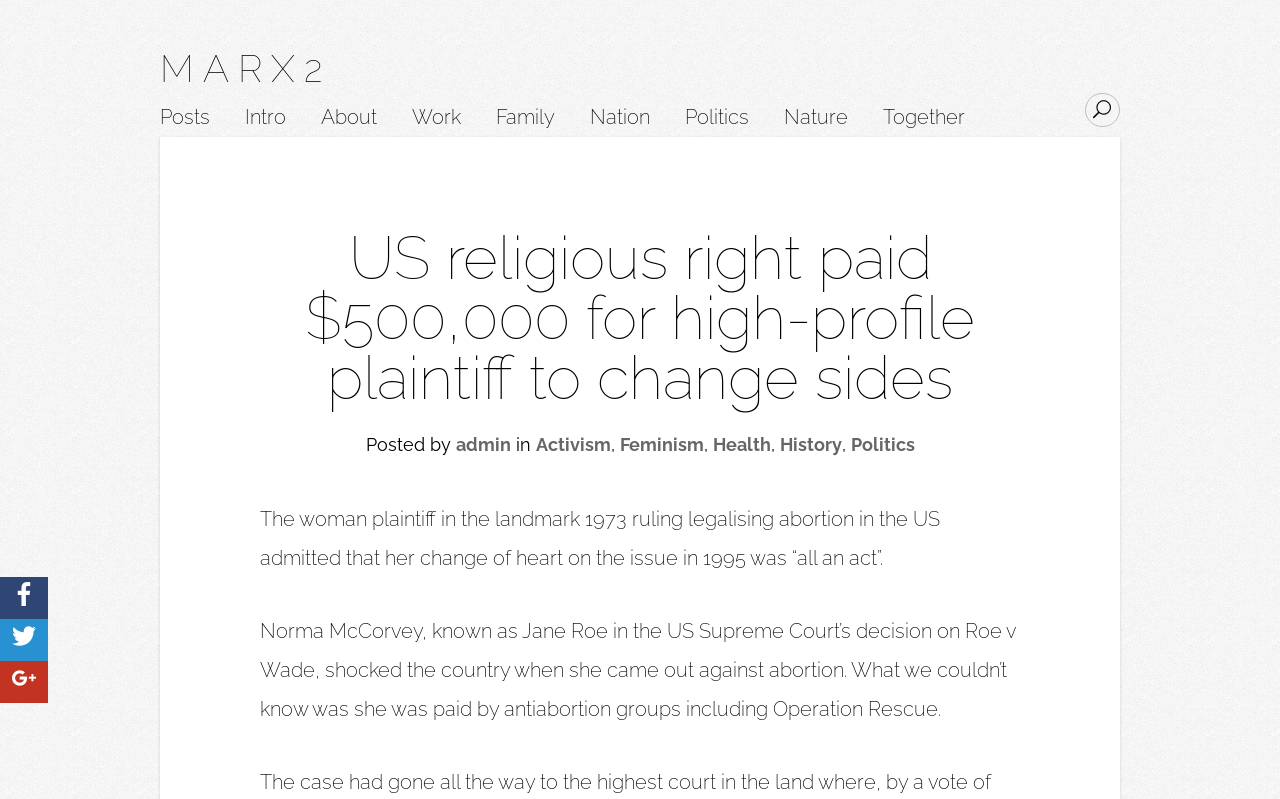Locate the bounding box coordinates of the element to click to perform the following action: 'Read the post by admin'. The coordinates should be given as four float values between 0 and 1, in the form of [left, top, right, bottom].

[0.356, 0.543, 0.399, 0.569]